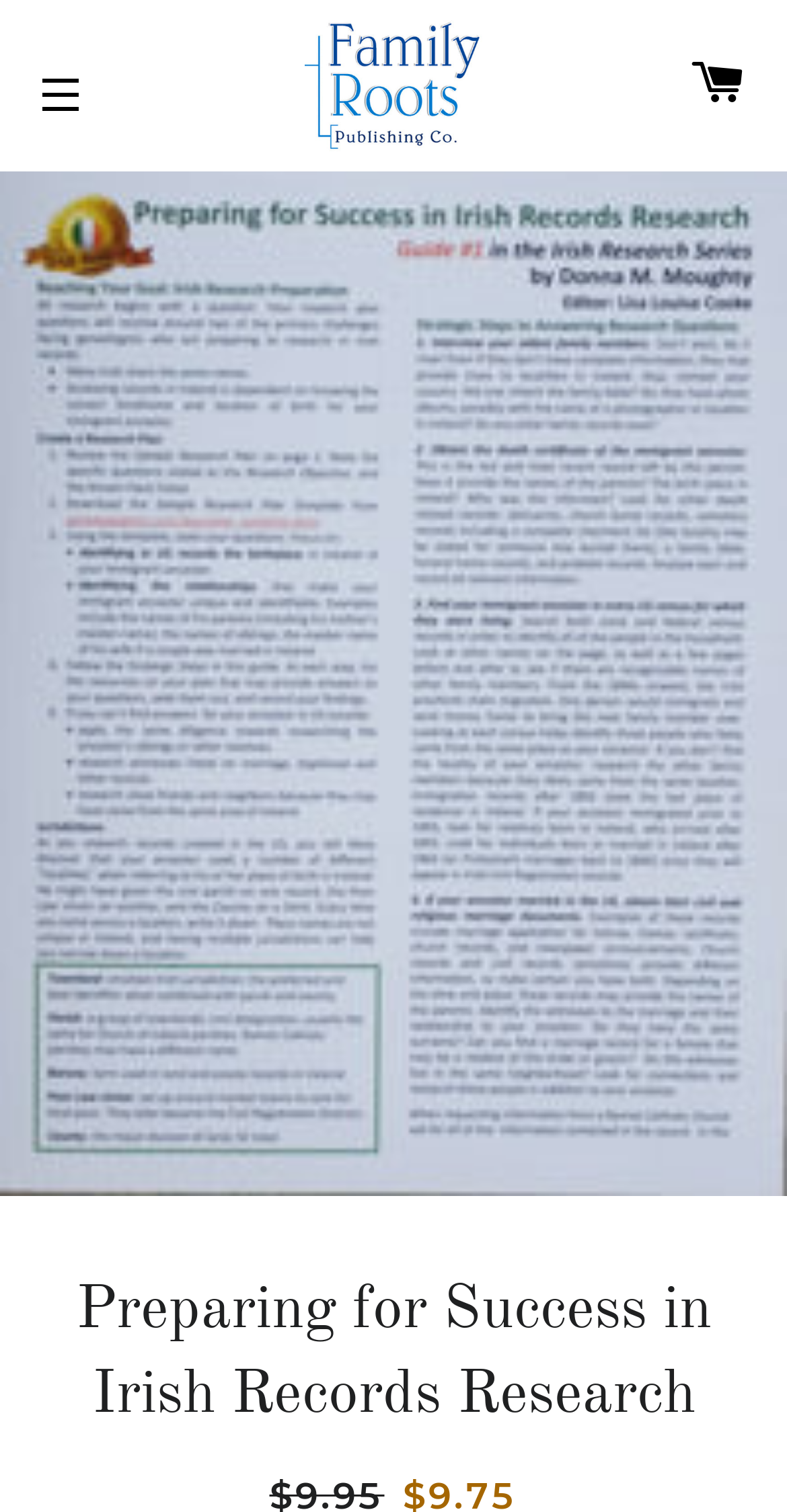Provide a short answer to the following question with just one word or phrase: What is the text on the top-left button?

SITE NAVIGATION